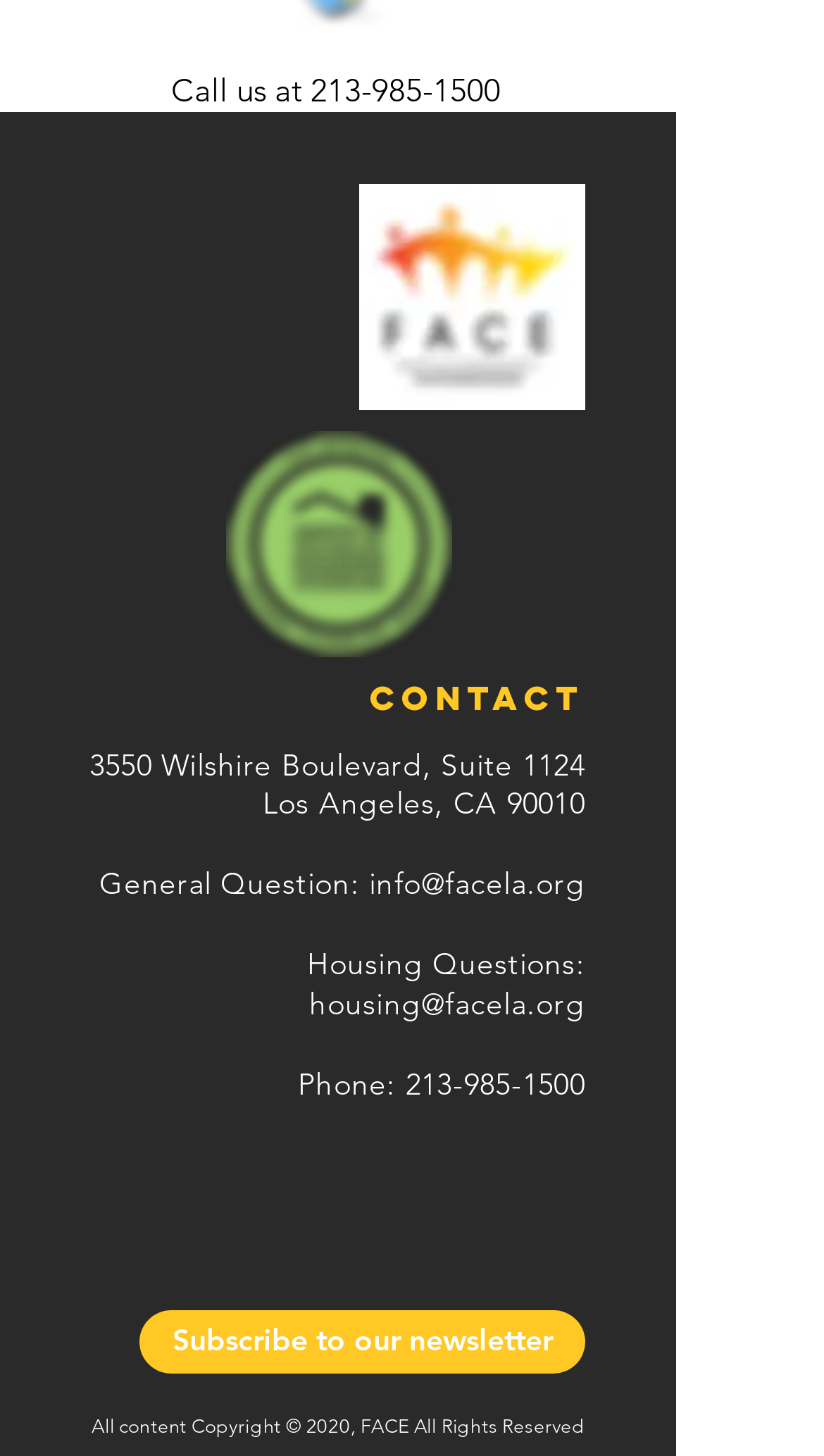Reply to the question with a brief word or phrase: What year is the copyright for?

2020